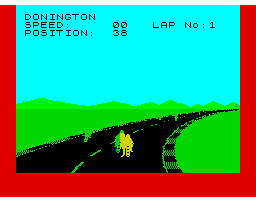Give a detailed account of the contents of the image.

The image is a screenshot from the racing game "Full Throttle," showcasing gameplay that occurs on a vibrant, colorful track. The scene features a motorcycle accelerating on a curvy road set against a backdrop of rolling hills under a bright blue sky. Important game statistics are displayed at the top, including the current track "DONINGTON," a speed of "00," the lap number as "1," and the player's position marked as "38." This visual captures the essence of classic racing gameplay, emphasizing the excitement and strategy involved in maneuvering ahead in the race.